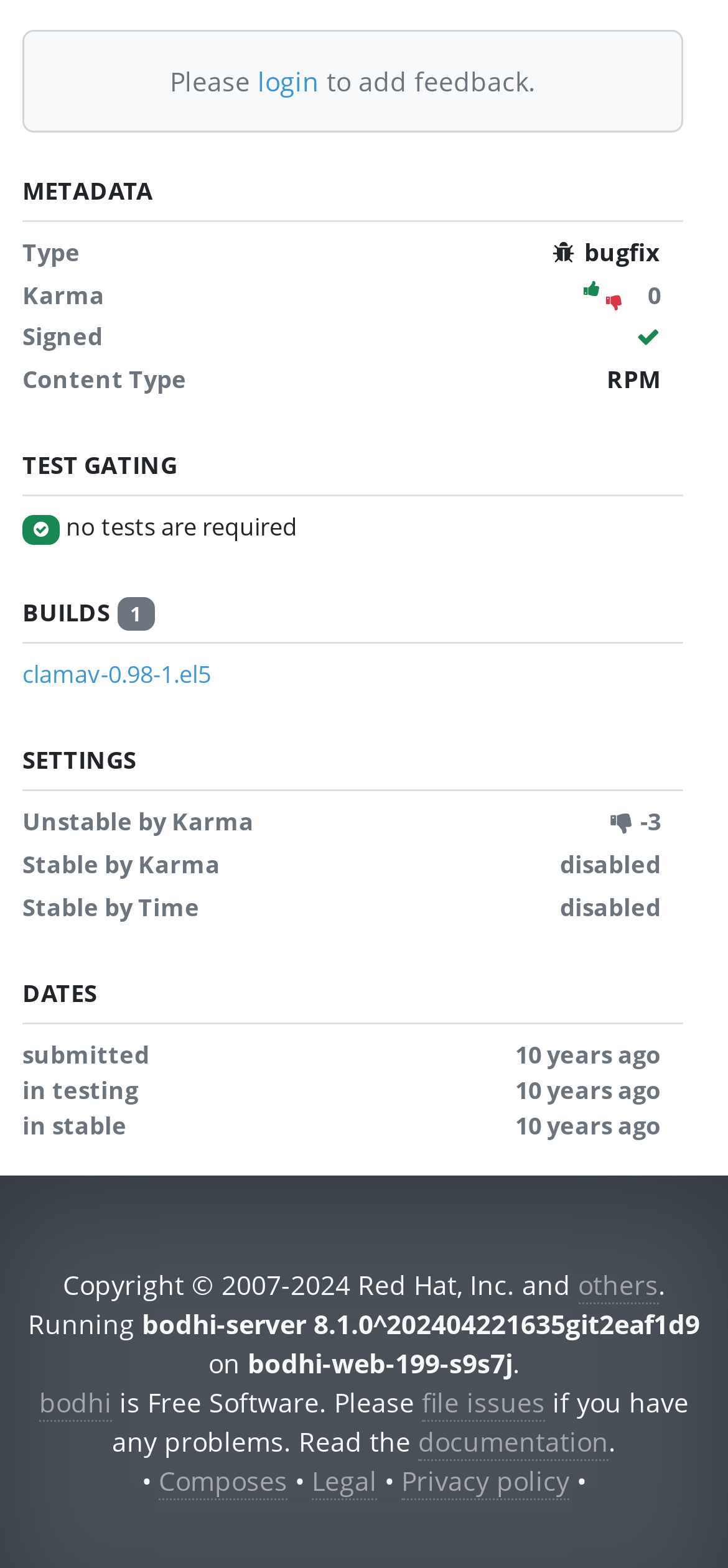Determine the bounding box coordinates for the clickable element required to fulfill the instruction: "go to settings". Provide the coordinates as four float numbers between 0 and 1, i.e., [left, top, right, bottom].

[0.031, 0.475, 0.187, 0.495]